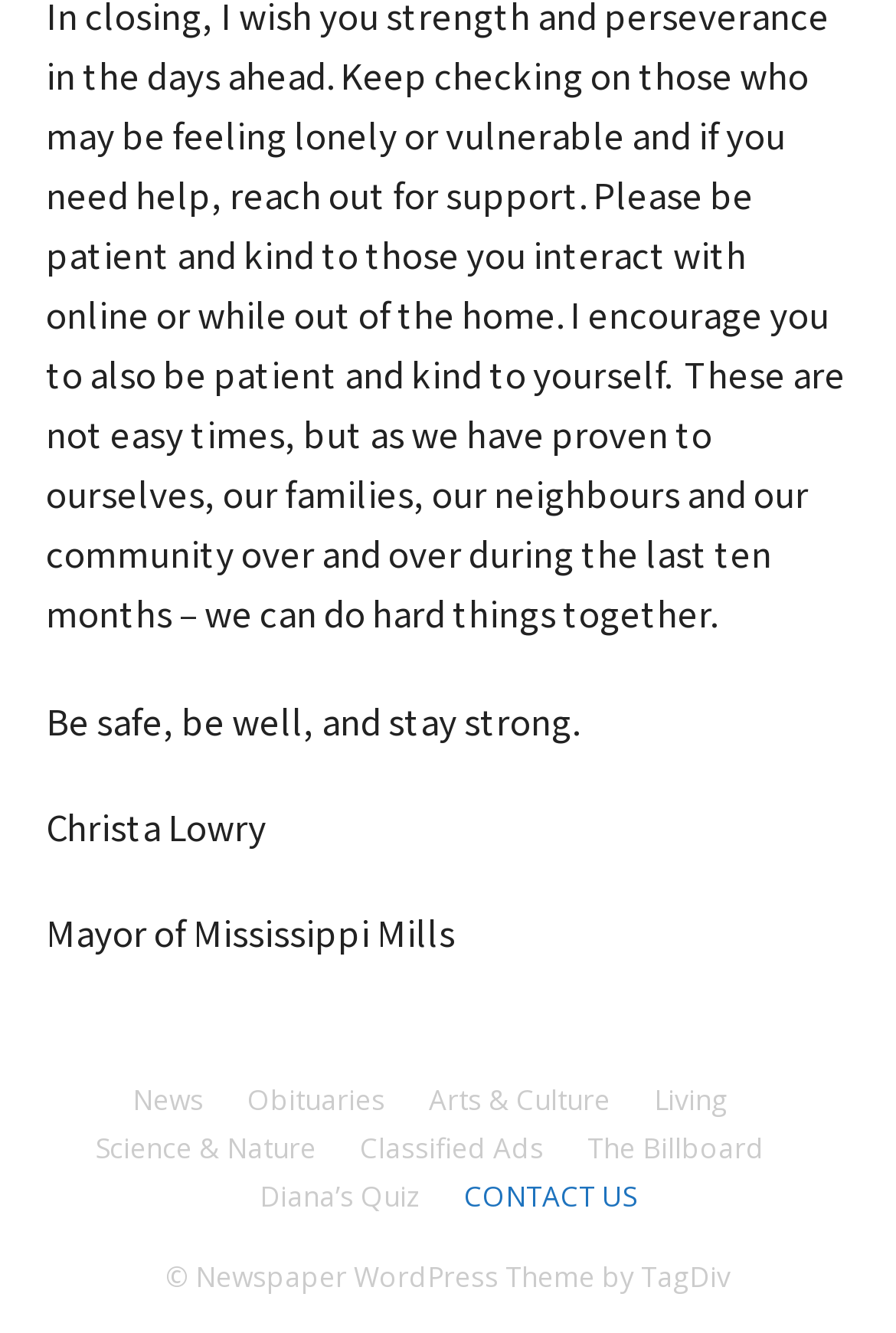Please give a one-word or short phrase response to the following question: 
Who is the mayor of Mississippi Mills?

Christa Lowry